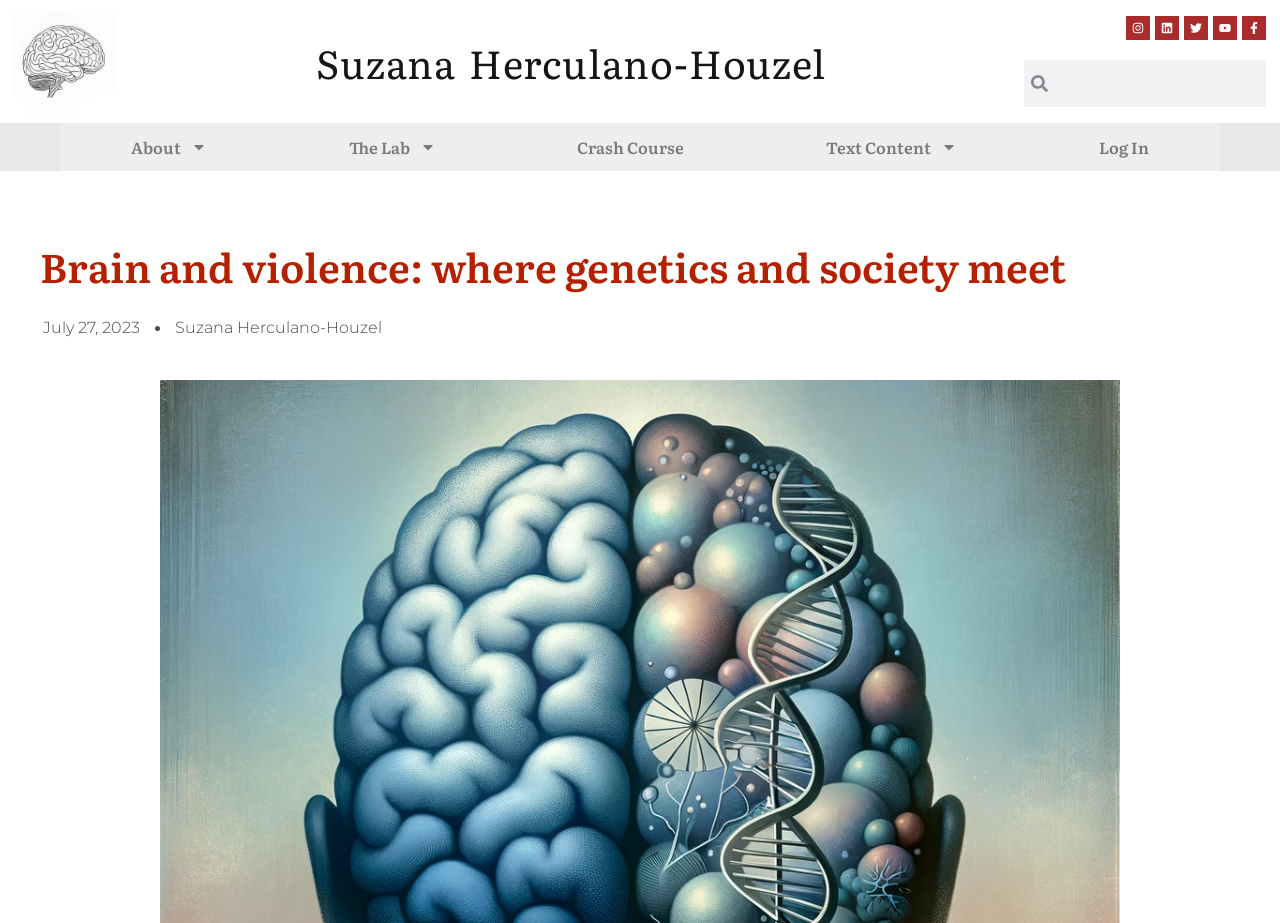Look at the image and give a detailed response to the following question: What is the date of the article?

I found the date of the article by looking at the link element with the text 'July 27, 2023'.